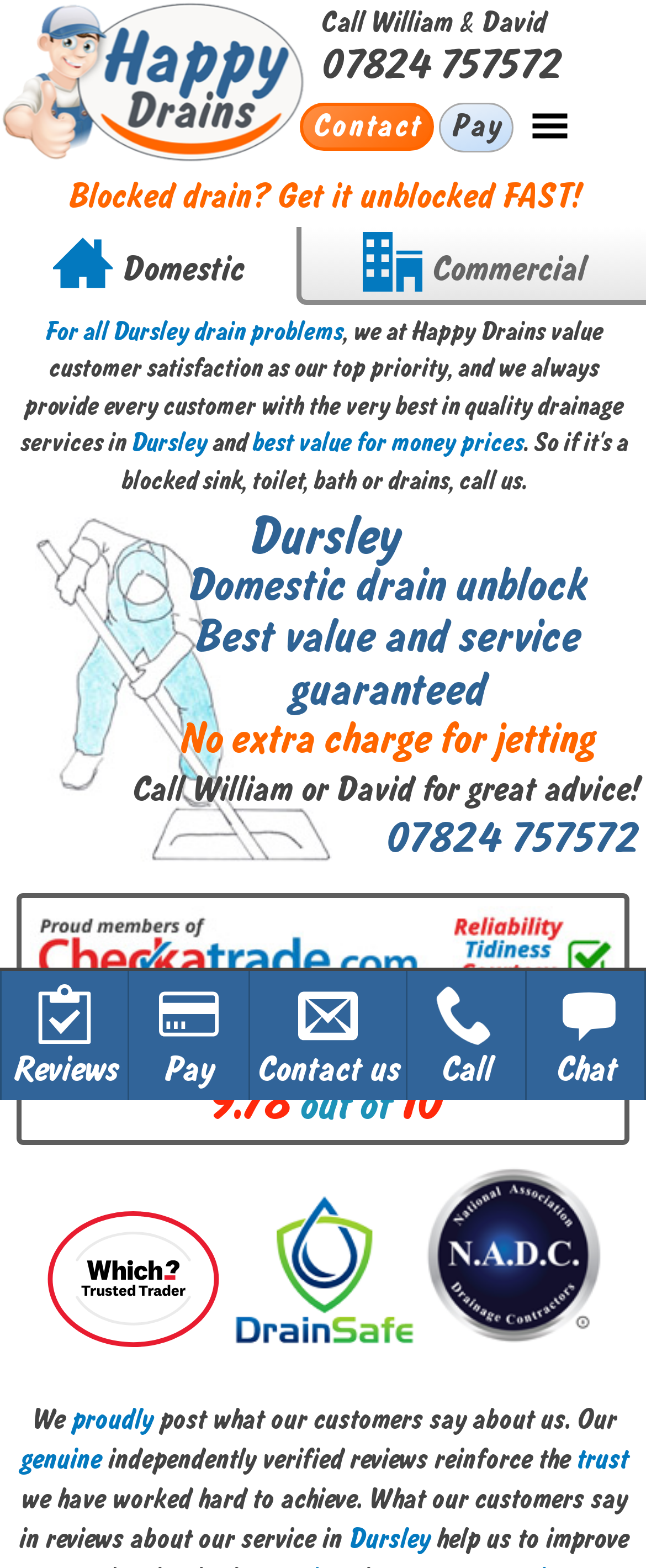Could you find the bounding box coordinates of the clickable area to complete this instruction: "Check reviews"?

[0.003, 0.619, 0.197, 0.702]